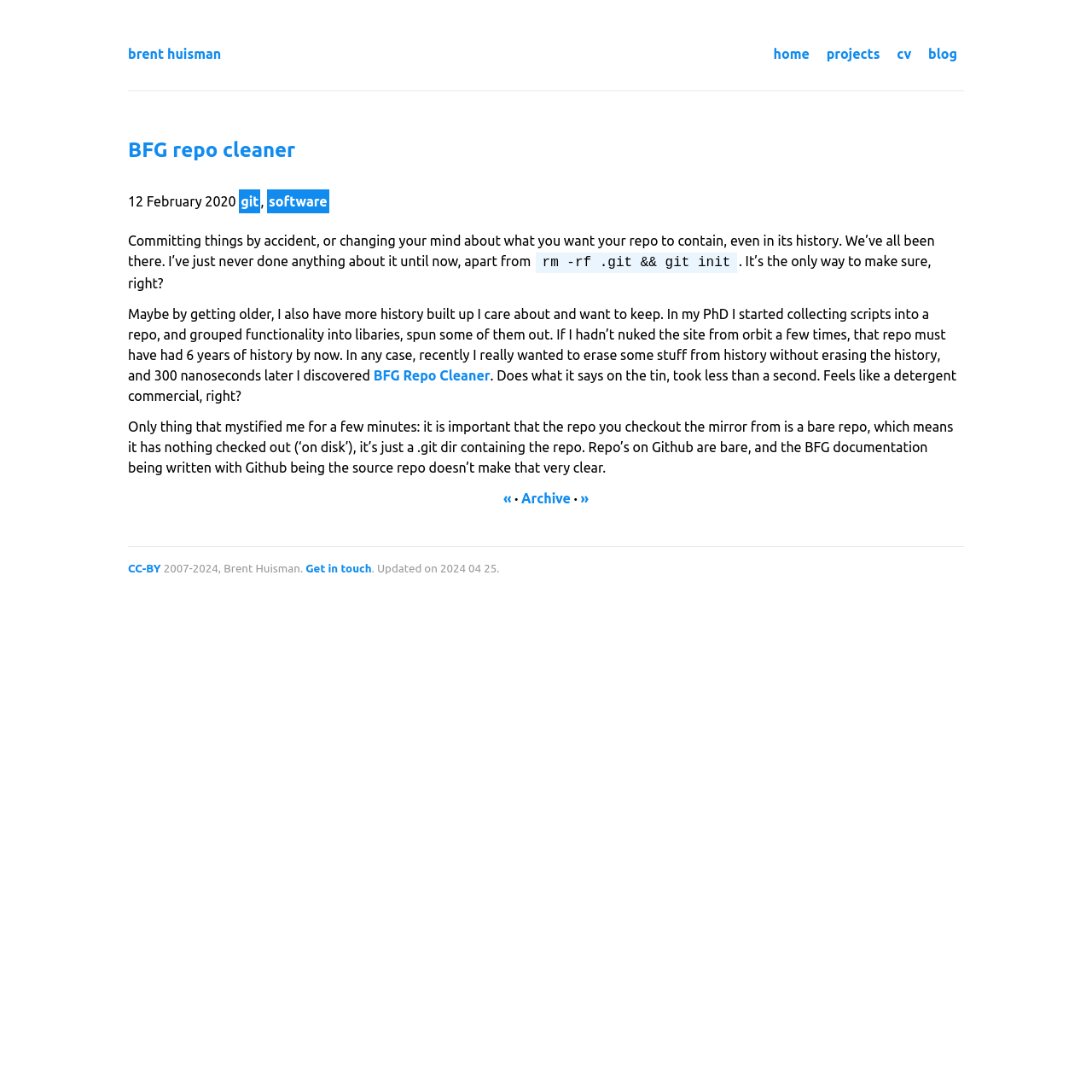What is the license of the content on this webpage?
Offer a detailed and exhaustive answer to the question.

The webpage has a link 'CC-BY' in the footer section, which indicates that the content on this webpage is licensed under CC-BY.